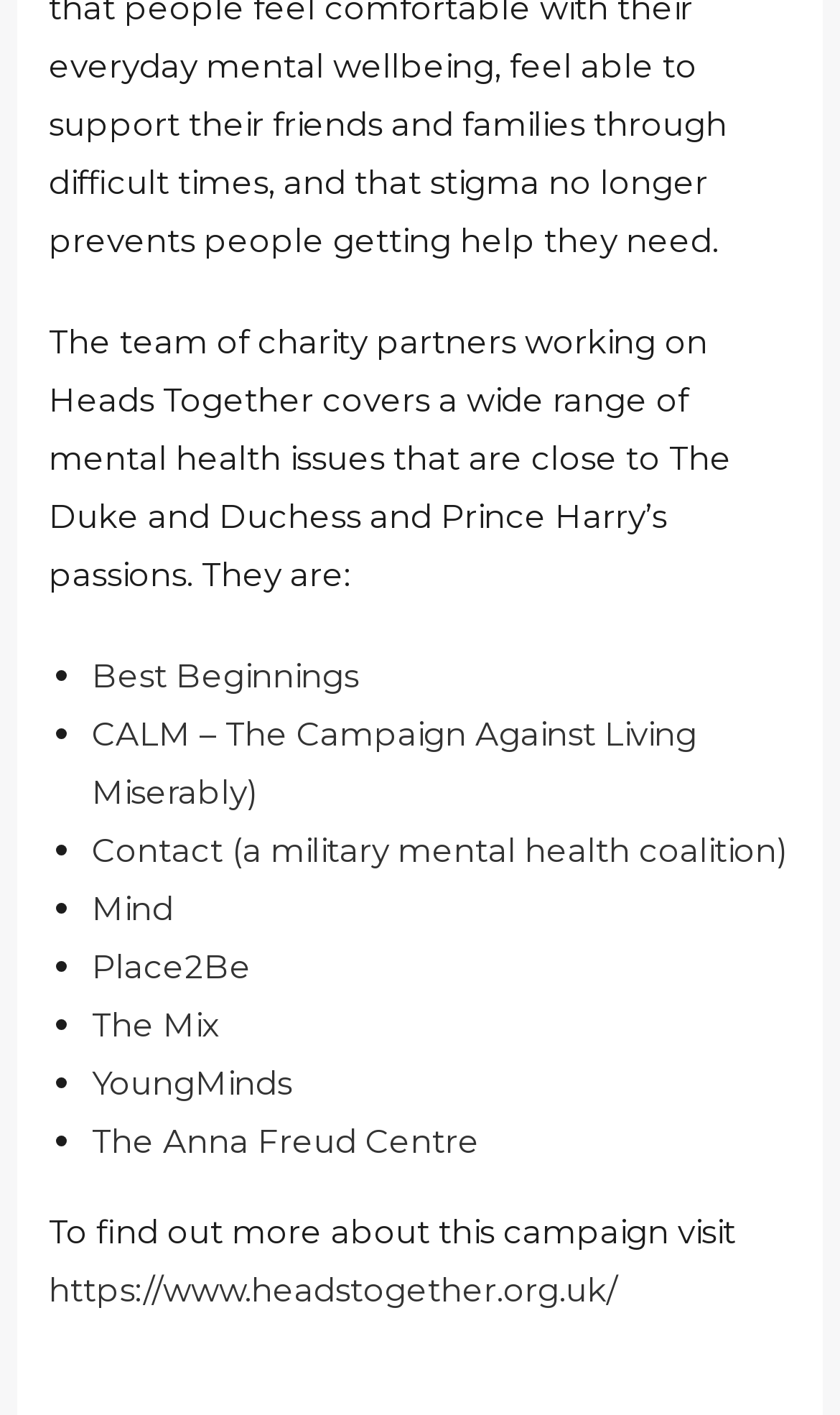Provide a short, one-word or phrase answer to the question below:
What is the URL to find out more about this campaign?

https://www.headstogether.org.uk/